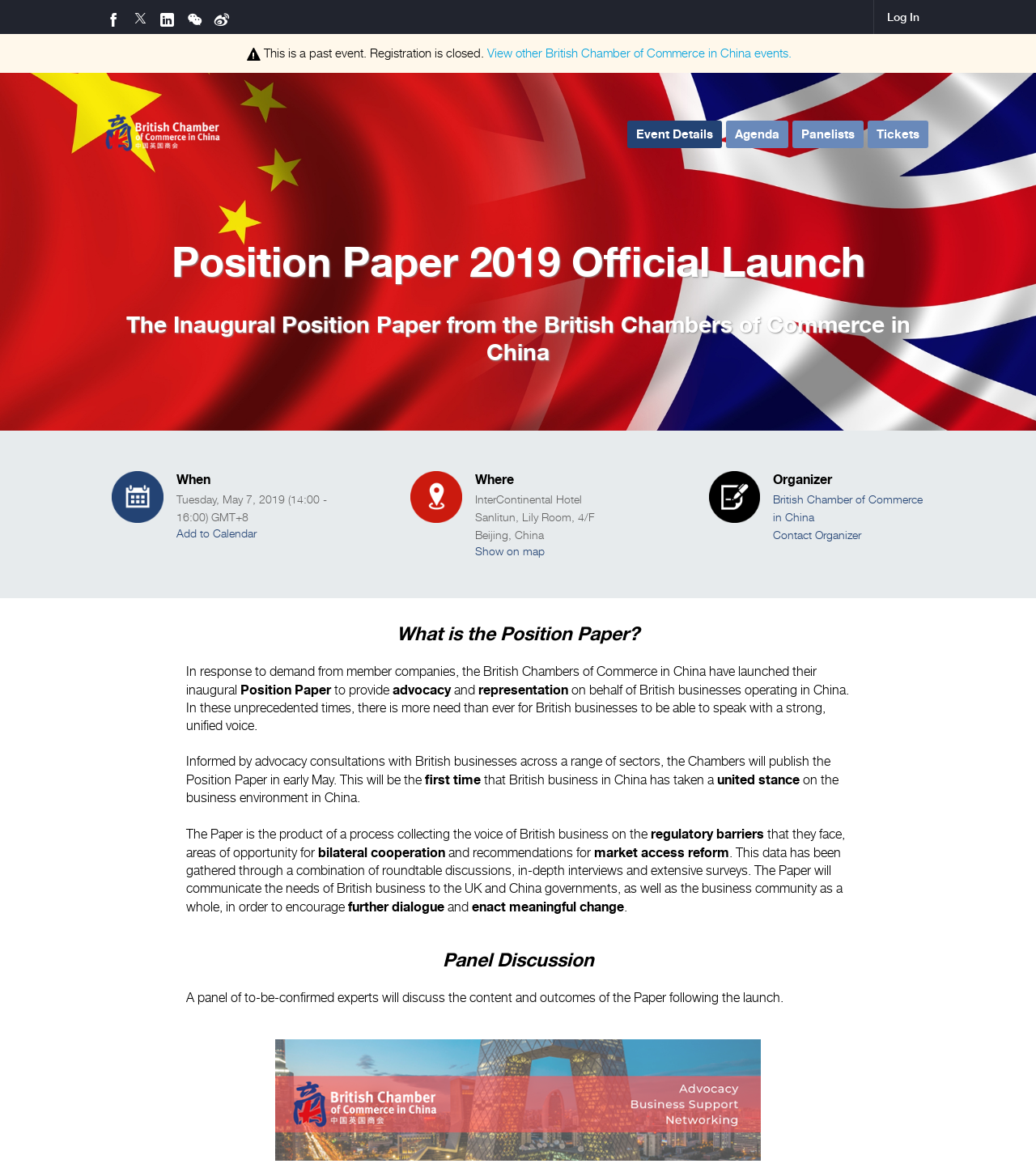Locate the headline of the webpage and generate its content.

Position Paper 2019 Official Launch